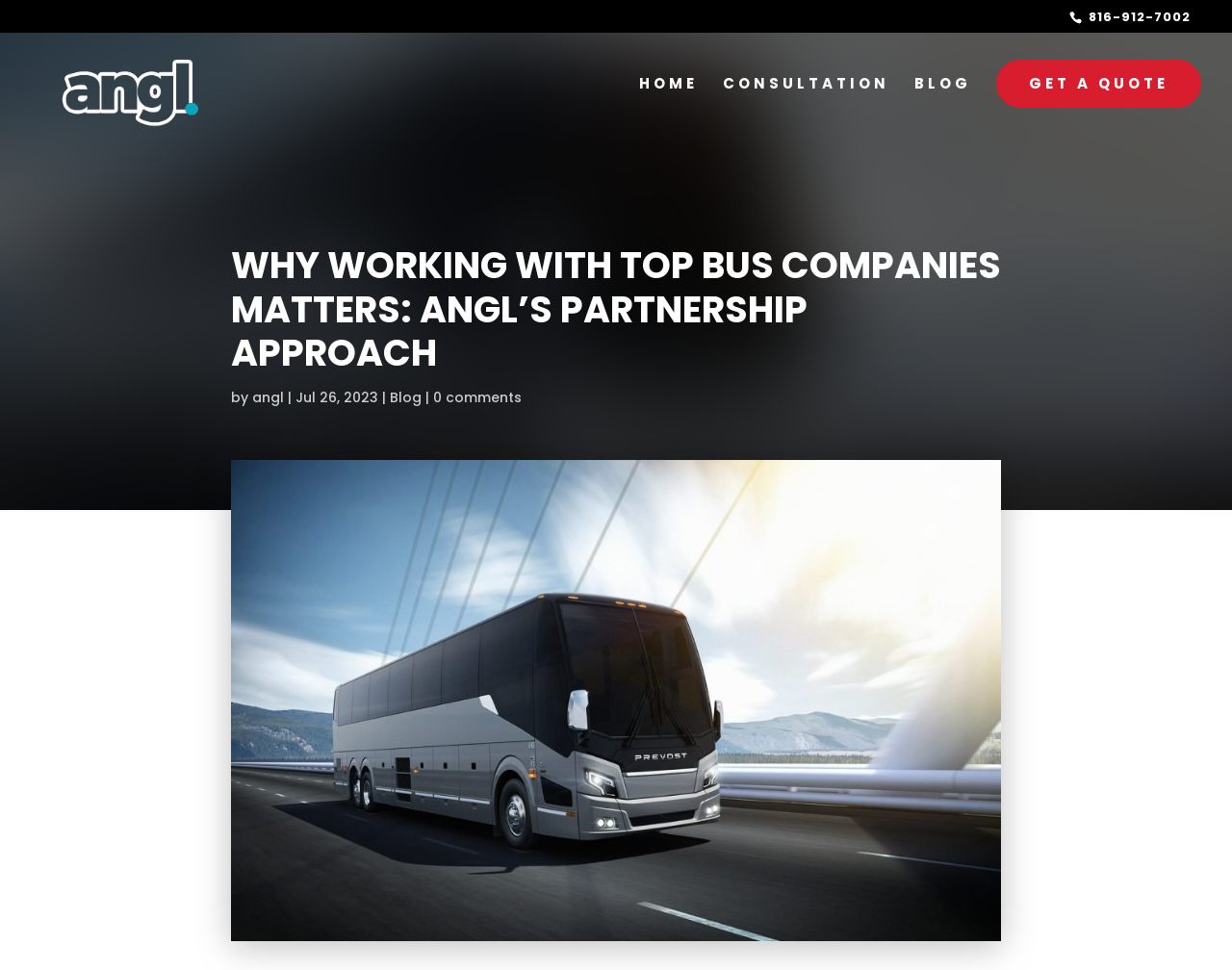What is the company name associated with the logo? Using the information from the screenshot, answer with a single word or phrase.

Arrow Ground Logistics